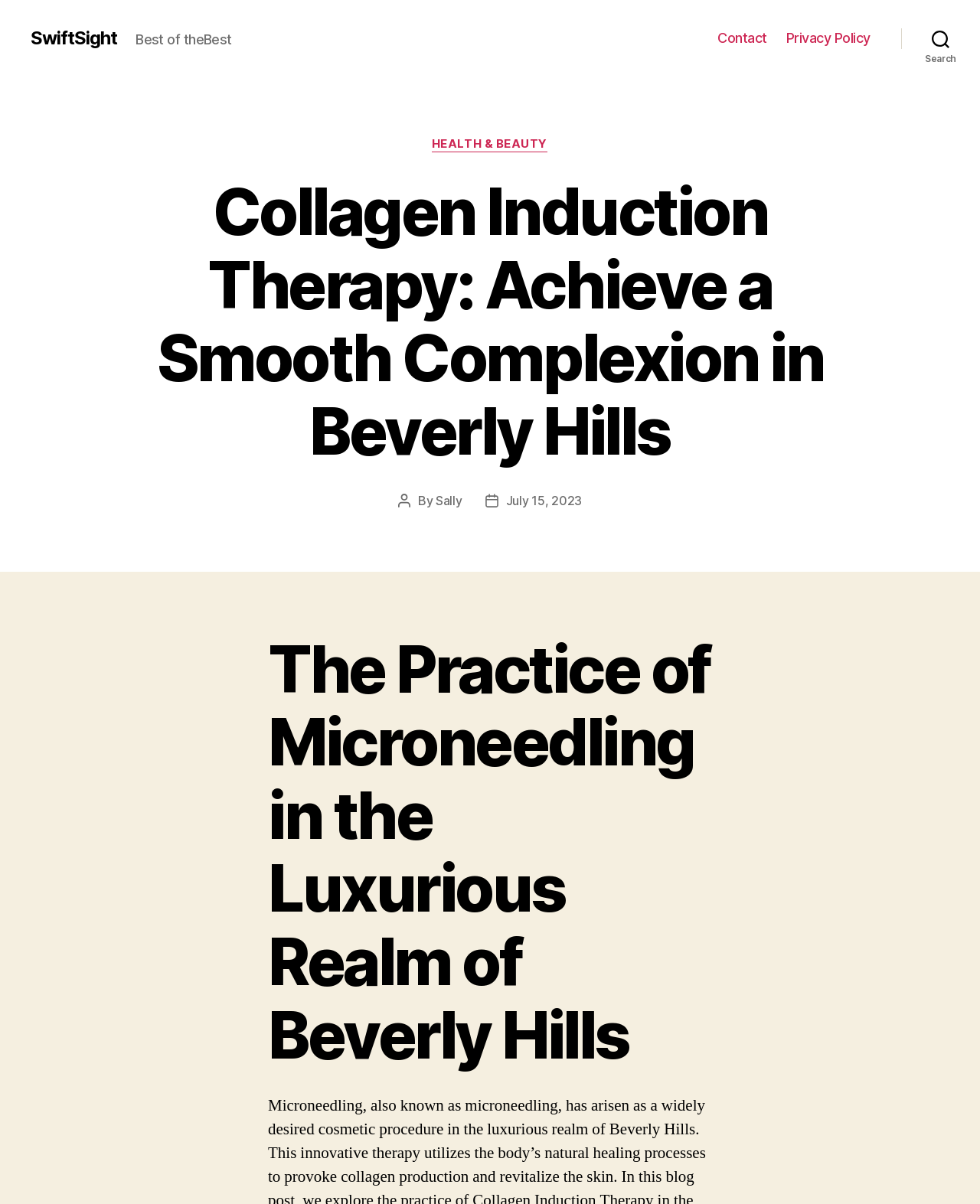Please determine the primary heading and provide its text.

Collagen Induction Therapy: Achieve a Smooth Complexion in Beverly Hills